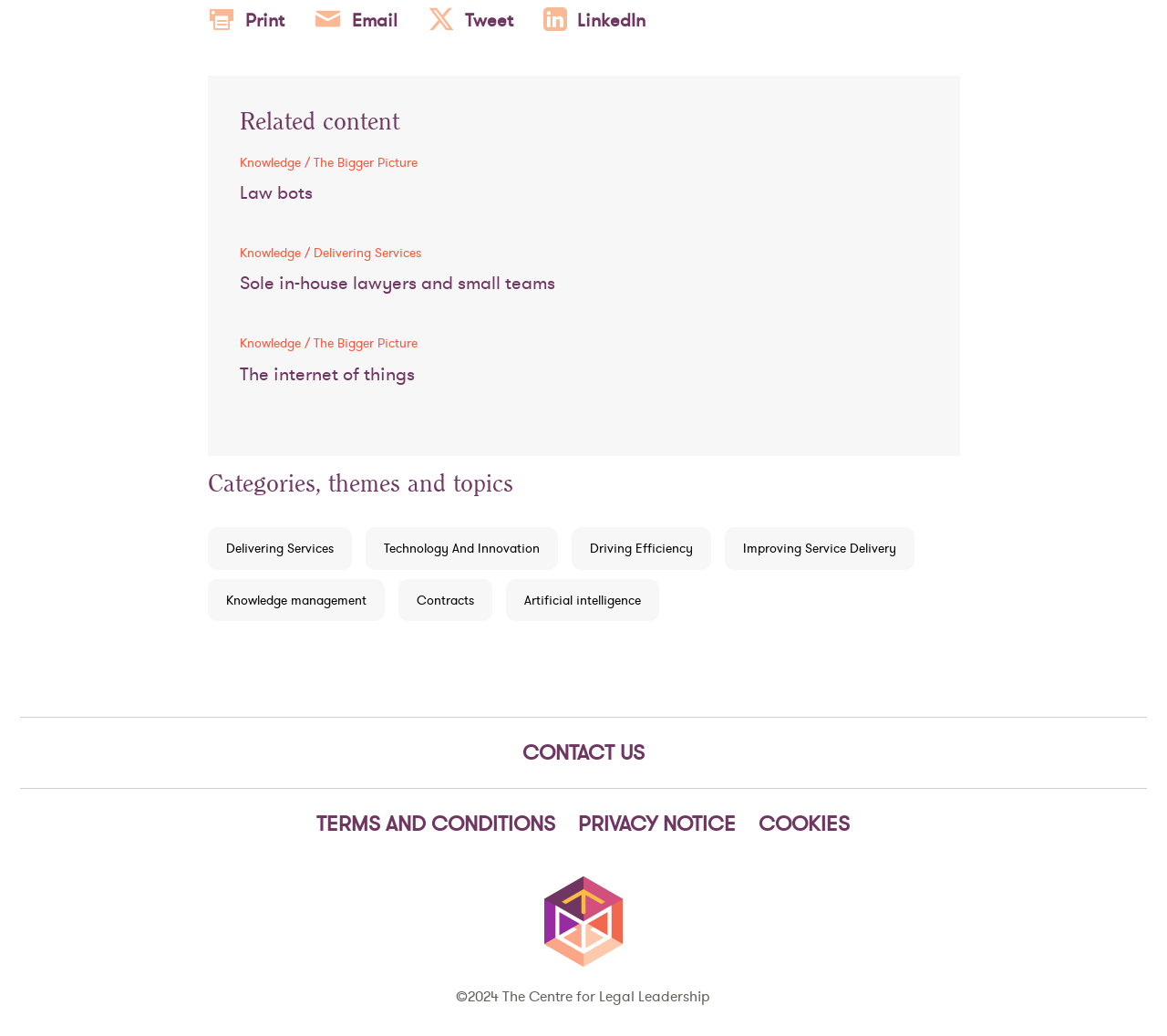Predict the bounding box coordinates of the UI element that matches this description: "Tweet". The coordinates should be in the format [left, top, right, bottom] with each value between 0 and 1.

[0.366, 0.005, 0.439, 0.033]